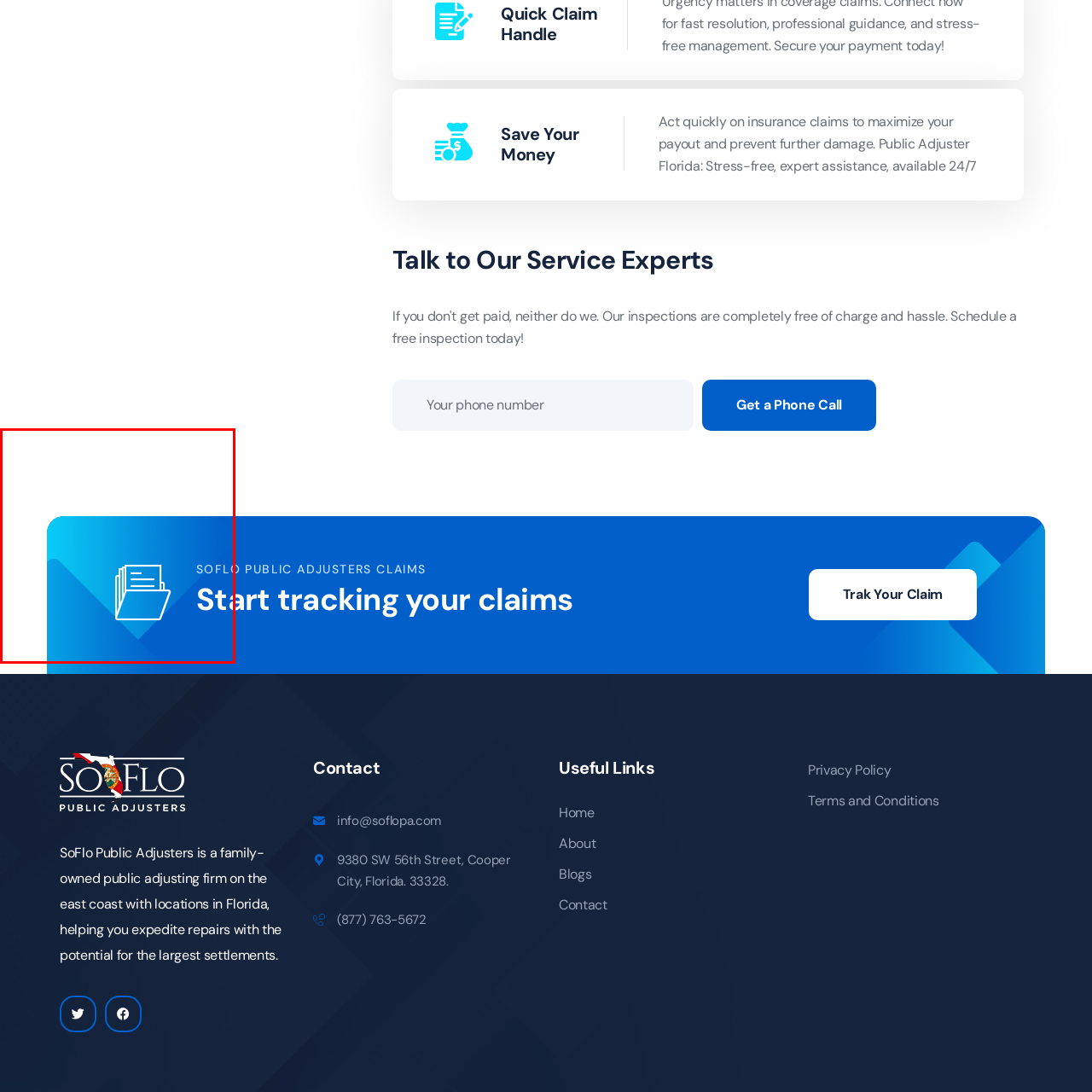Give a comprehensive description of the picture highlighted by the red border.

The image prominently features a sleek, modern design with a vibrant blue gradient background, transitioning from a lighter to a deeper shade of blue. In the foreground, there is an illustration of stacked documents symbolizing organization and efficiency, alongside the bold text "SOFLO Public Adjusters" followed by the phrase "Start tracking your claims." This visual emphasizes the firm's commitment to helping clients navigate their insurance claims effortlessly, positioning them as a trusted partner in maximizing payouts and ensuring smooth claims processing in South Florida. The overall aesthetic reflects professionalism and a user-friendly approach, inviting potential clients to engage with the services offered.